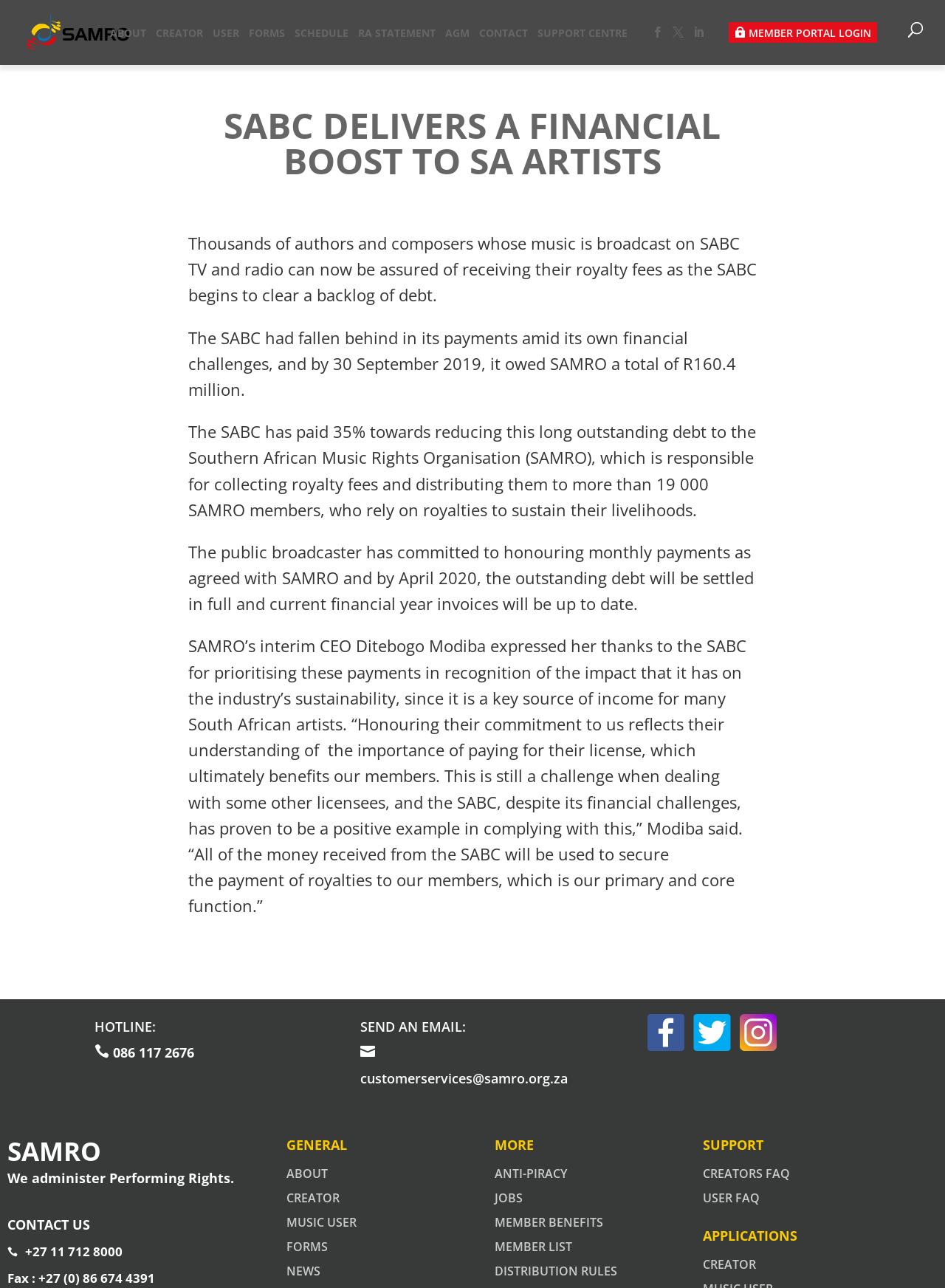Describe all the significant parts and information present on the webpage.

This webpage is about the South African Music Rights Organisation (SAMRO) and its collaboration with the South African Broadcasting Corporation (SABC) to pay royalties to artists. At the top of the page, there is a navigation menu with links to various sections, including "ABOUT", "CREATOR", "USER", "FORMS", "SCHEDULE", "RA STATEMENT", "AGM", "CONTACT", and "SUPPORT CENTRE". 

Below the navigation menu, there is an article with a heading "SABC DELIVERS A FINANCIAL BOOST TO SA ARTISTS". The article discusses how the SABC has begun to clear a backlog of debt owed to SAMRO, which will benefit over 19,000 SAMRO members who rely on royalties to sustain their livelihoods. The article also quotes SAMRO's interim CEO, Ditebogo Modiba, who expresses gratitude to the SABC for prioritizing these payments.

On the right side of the article, there is a section with contact information, including a hotline number, an email address, and a physical address. 

At the bottom of the page, there are three columns of links and headings. The first column is headed "SAMRO" and includes links to sections about performing rights and contact information. The second column is headed "GENERAL" and includes links to sections about the organization, creators, music users, forms, and news. The third column is headed "MORE" and includes links to sections about anti-piracy, jobs, member benefits, member lists, and distribution rules.